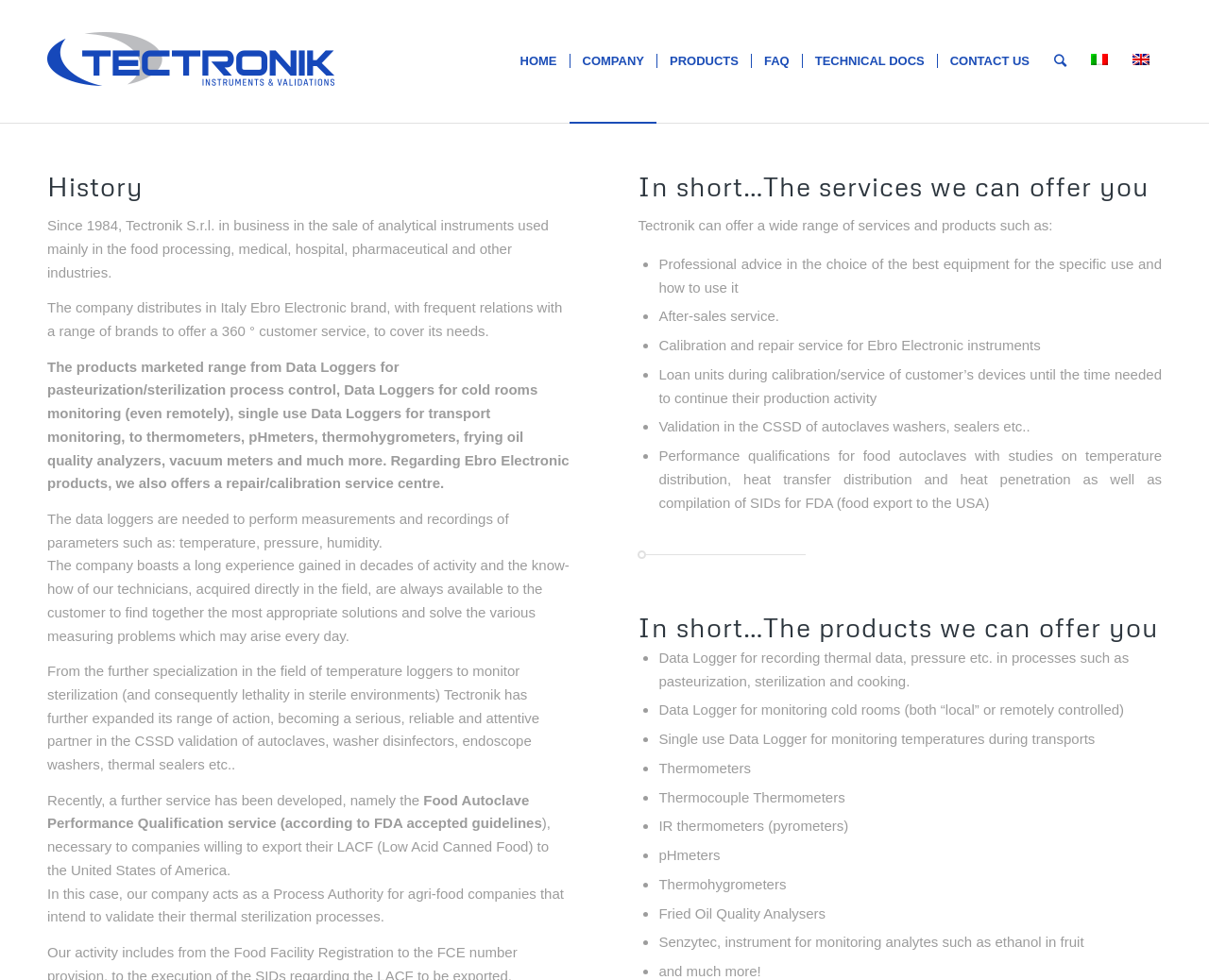Find the bounding box coordinates for the area that should be clicked to accomplish the instruction: "Select the Italiano language option".

[0.892, 0.0, 0.927, 0.125]